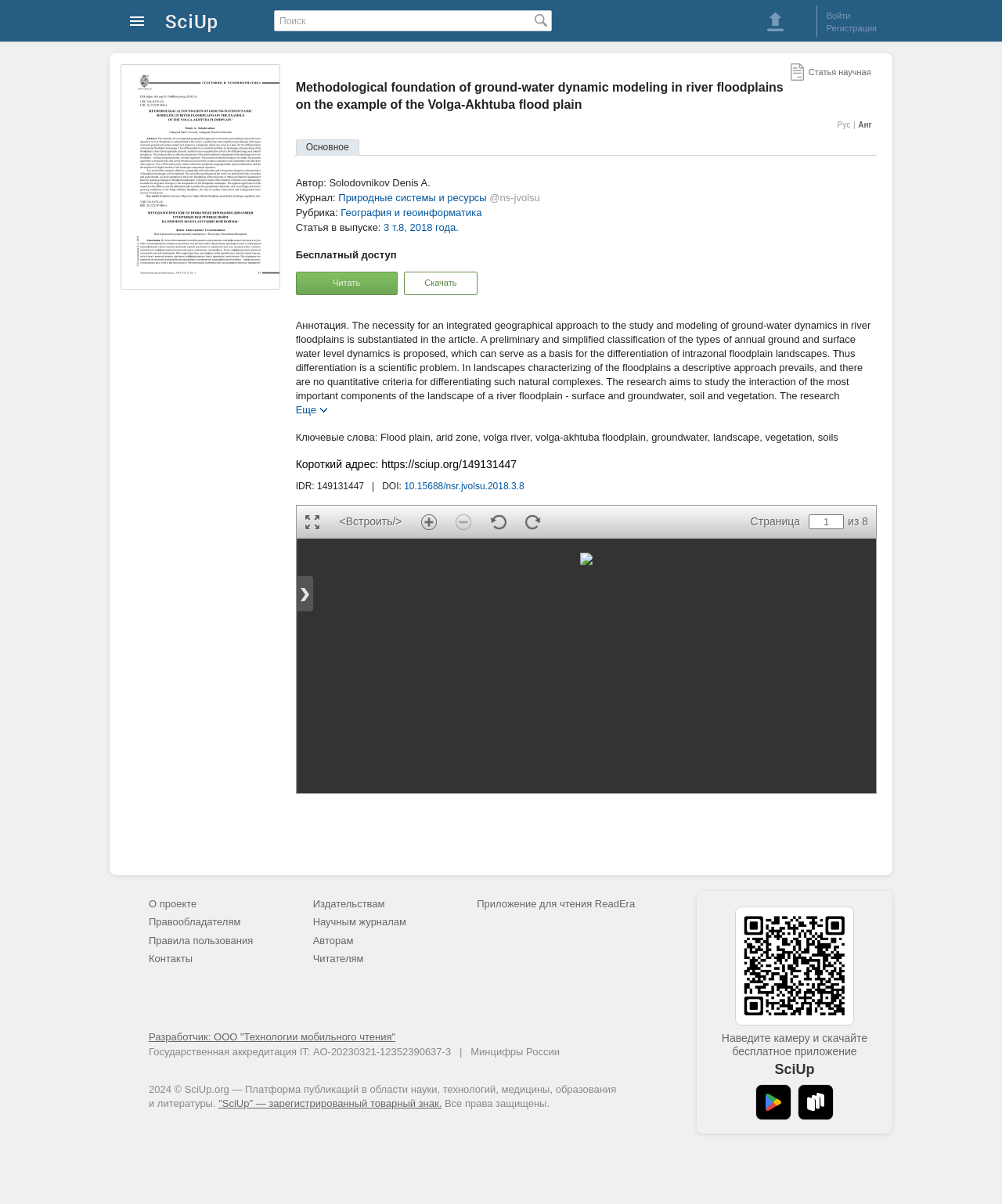From the webpage screenshot, predict the bounding box coordinates (top-left x, top-left y, bottom-right x, bottom-right y) for the UI element described here: title="Загрузить из RuStore"

[0.796, 0.9, 0.832, 0.93]